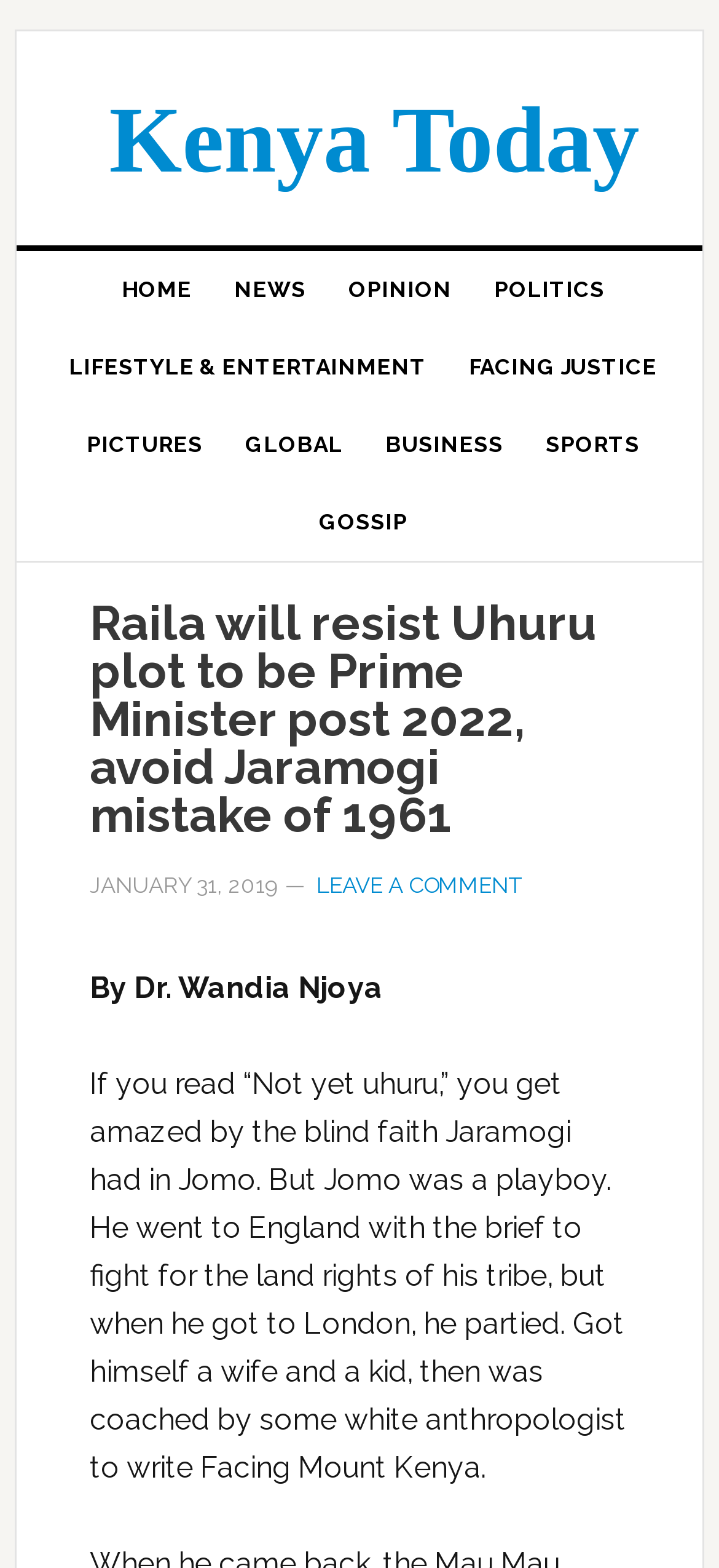Please determine the bounding box coordinates of the element's region to click in order to carry out the following instruction: "follow the fifteenth link". The coordinates should be four float numbers between 0 and 1, i.e., [left, top, right, bottom].

None